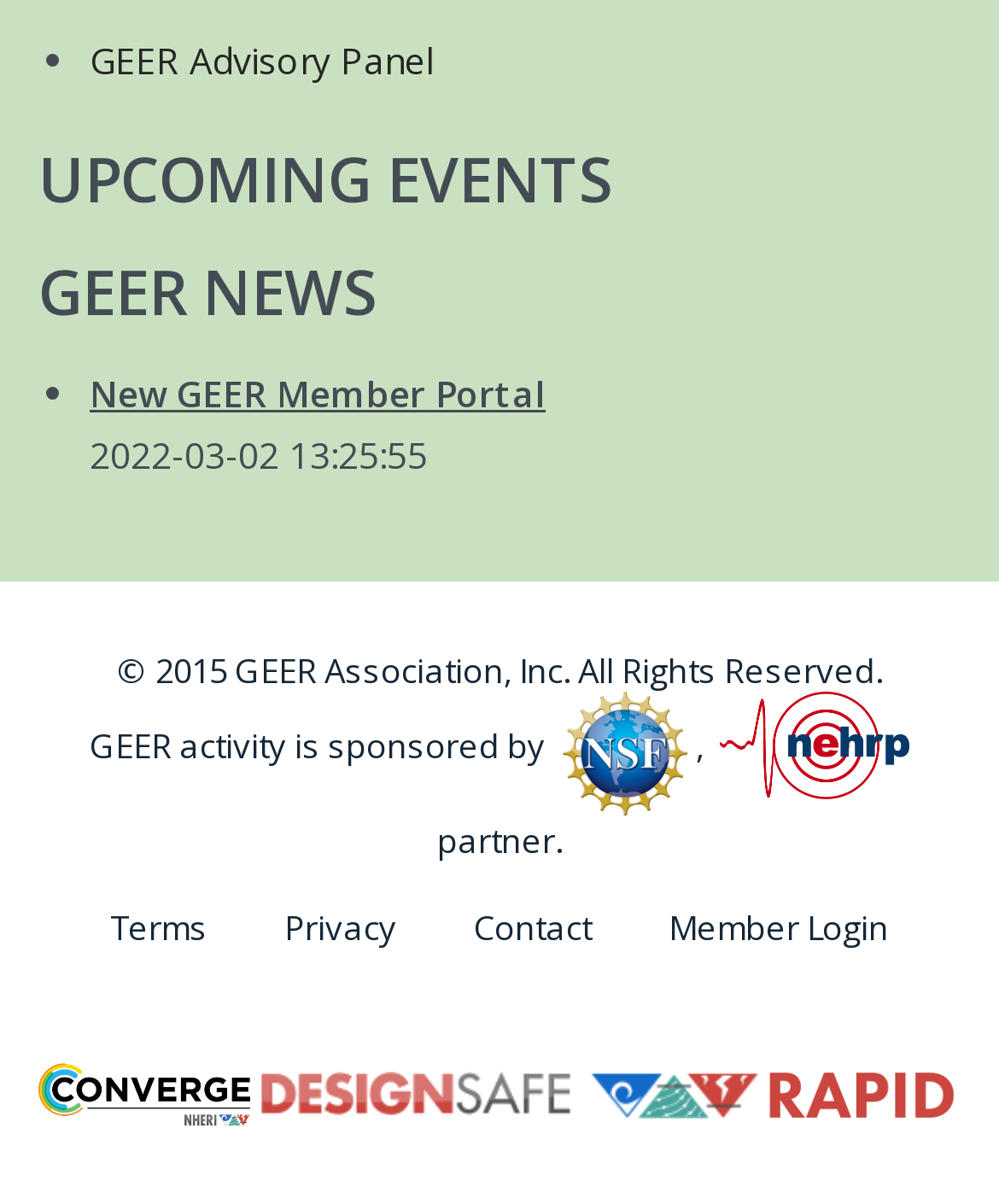Determine the bounding box coordinates of the region to click in order to accomplish the following instruction: "Visit designsafe". Provide the coordinates as four float numbers between 0 and 1, specifically [left, top, right, bottom].

[0.251, 0.884, 0.765, 0.937]